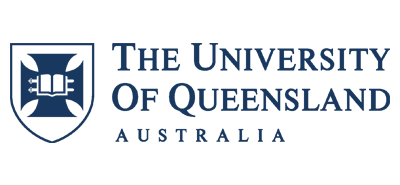Deliver an in-depth description of the image, highlighting major points.

The image showcases the official logo of The University of Queensland, Australia. The design features an emblem that includes a stylized book, symbolizing knowledge and education, framed by a shield-like outline. Prominently displayed above the emblem are the words "THE UNIVERSITY OF QUEENSLAND," with "AUSTRALIA" clearly stated below, emphasizing the institution's international identity. This logo represents the university's commitment to academic excellence and research, highlighting its esteemed position within the global educational landscape.